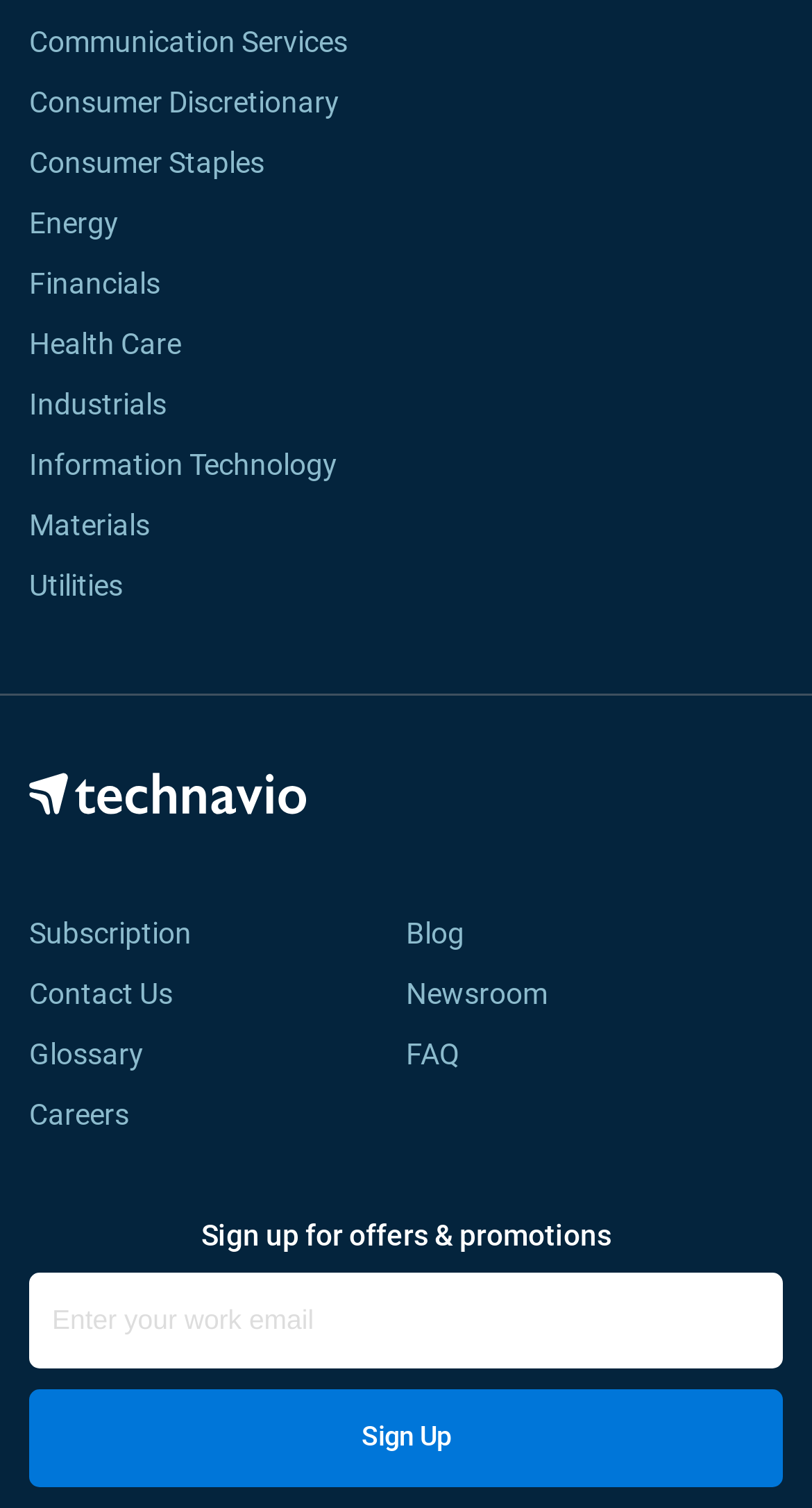Please specify the bounding box coordinates of the element that should be clicked to execute the given instruction: 'Go to the Glossary'. Ensure the coordinates are four float numbers between 0 and 1, expressed as [left, top, right, bottom].

[0.036, 0.687, 0.177, 0.71]